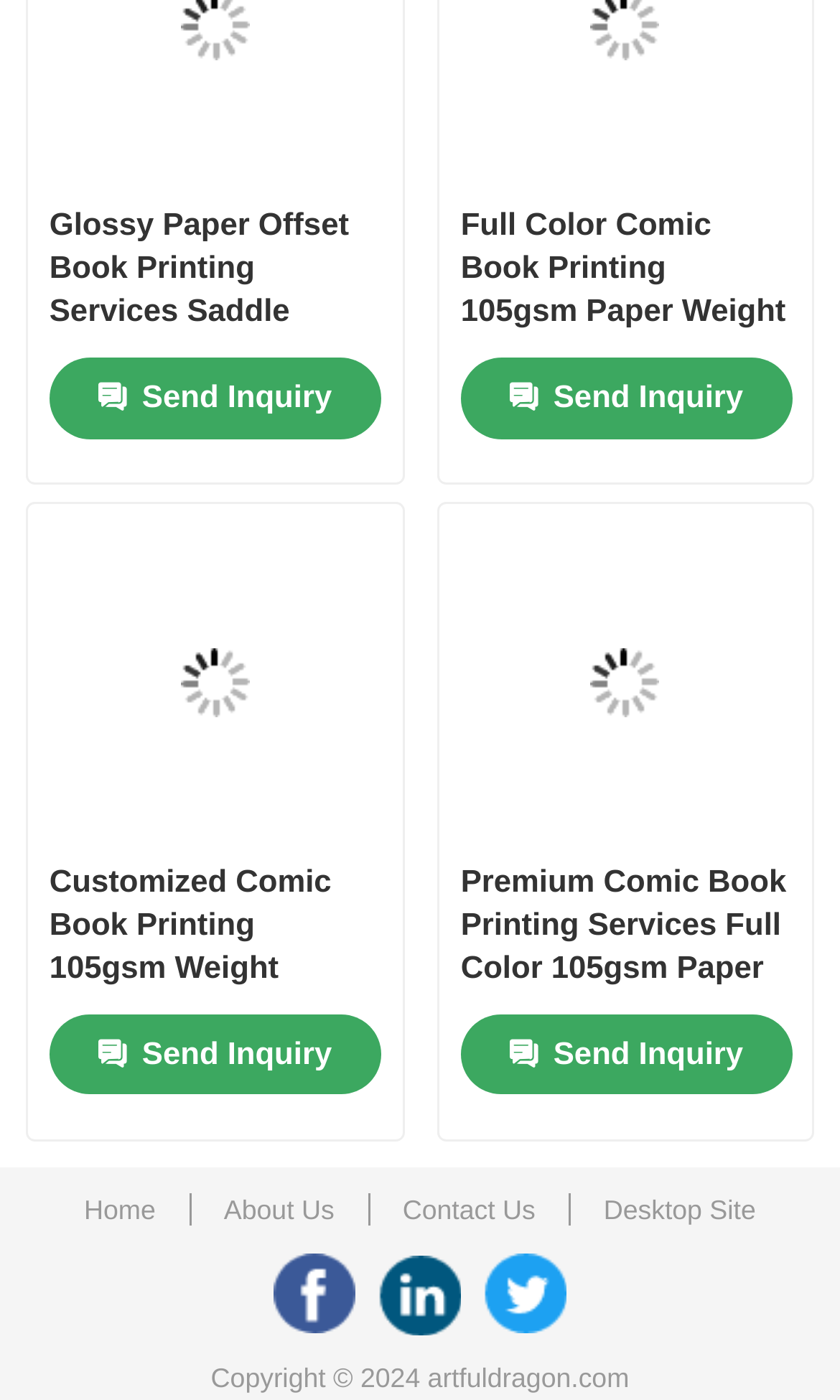How many types of comic book printing are offered?
Using the image, respond with a single word or phrase.

3